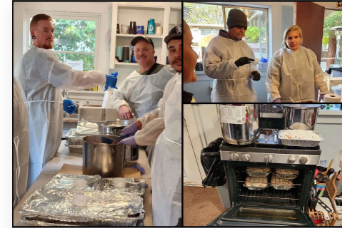Elaborate on the contents of the image in great detail.

The image captures a scene of community engagement and generosity during a Thanksgiving meal preparation event hosted by MCAVHN. In the left section of the image, several individuals are seen wearing protective clothing and gloves, actively involved in cooking. They are gathered around a large pot and trays covered in aluminum foil, suggesting a bustling kitchen environment. Their expressions convey a sense of purpose and collaboration.

On the right side of the image, there's a close-up of an oven filled with what appears to be prepared meals, ready to be served. This setup highlights the efforts of the volunteers as they prepare to distribute meals to those in need.

This image illustrates the impactful work carried out by the MCAVHN team and volunteers, who recently served over 250 meals in inland Mendocino County as part of their Thanksgiving initiative, demonstrating their commitment to supporting the community.